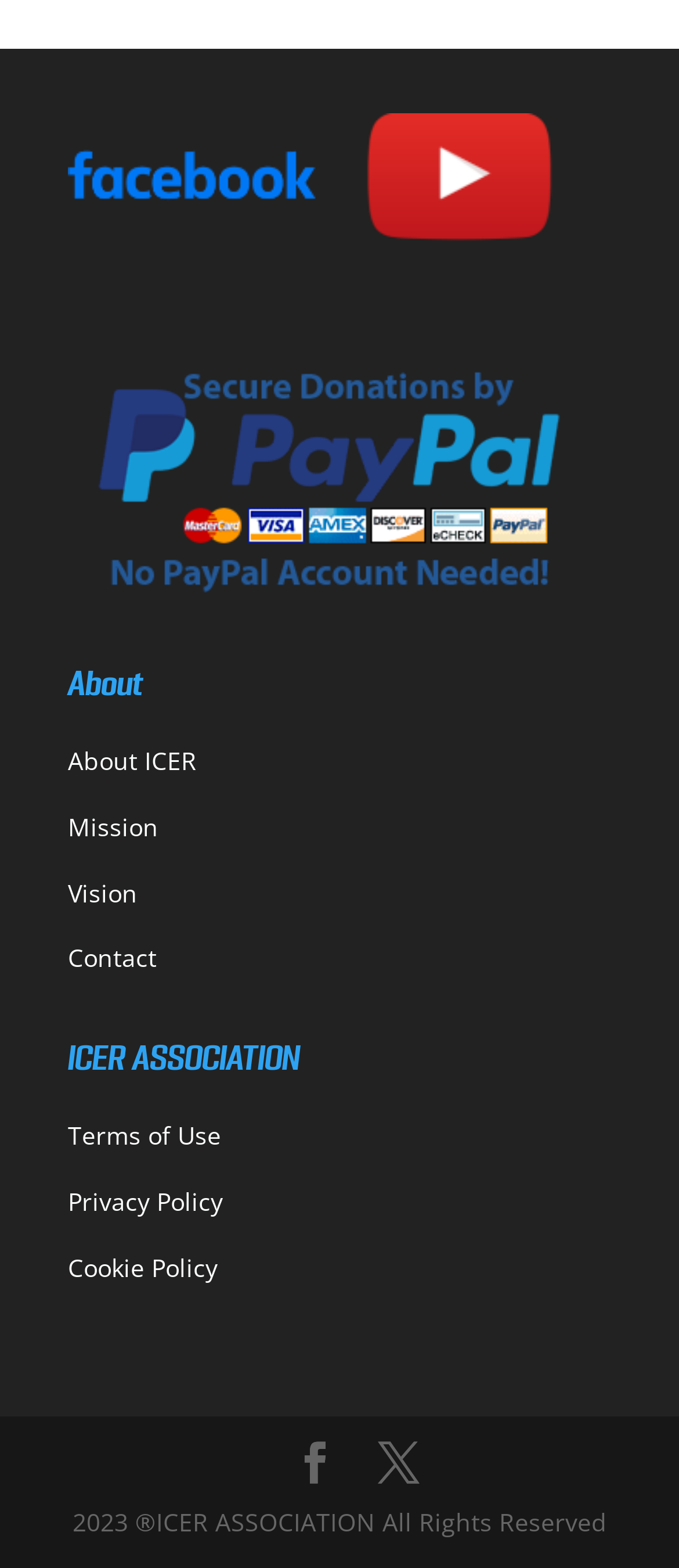Highlight the bounding box coordinates of the element you need to click to perform the following instruction: "Click on About."

[0.1, 0.426, 0.29, 0.457]